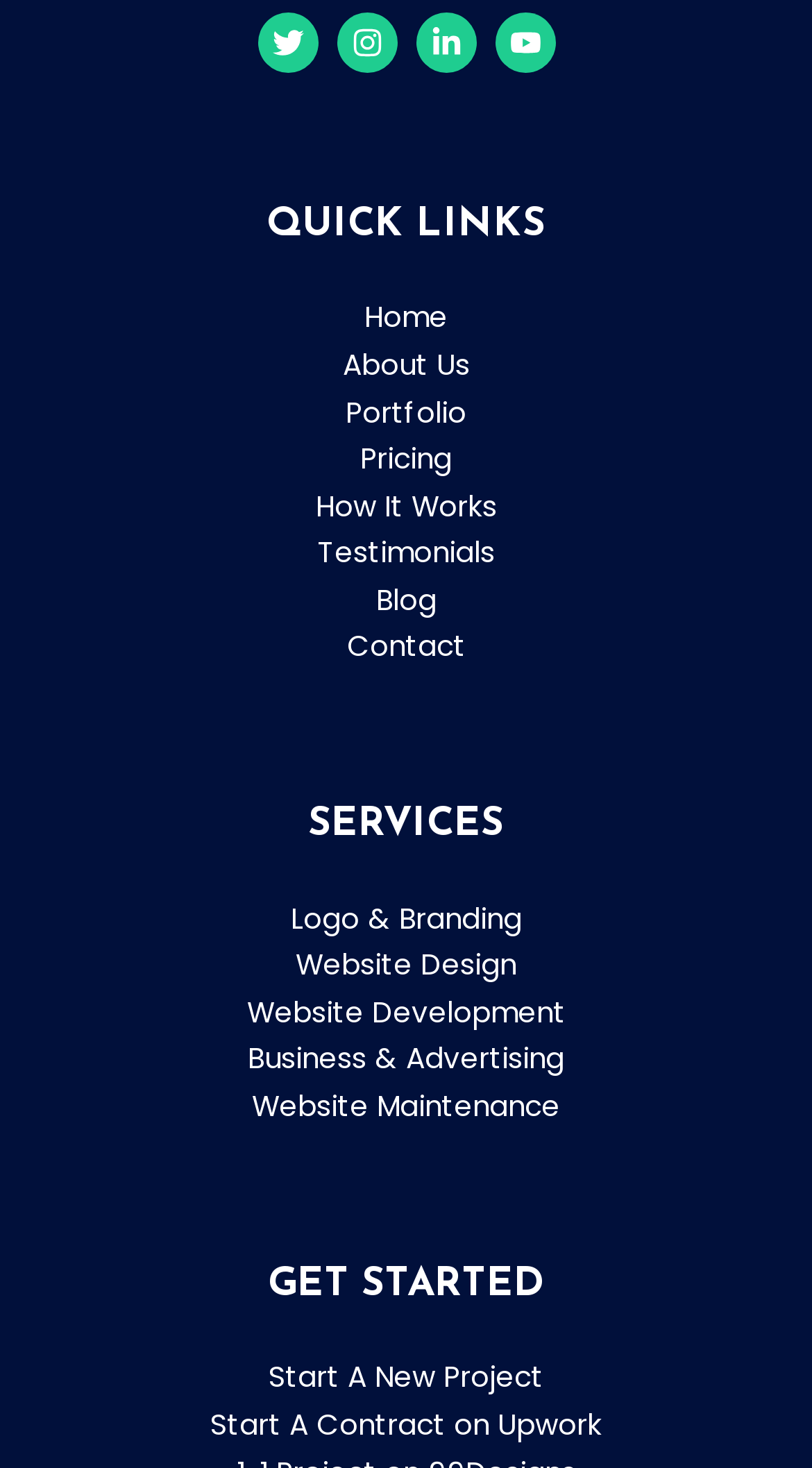How many ways are there to get started?
Based on the image, please offer an in-depth response to the question.

I looked at the GET STARTED section and found that there are two ways to get started, which are Start A New Project and Start A Contract on Upwork. There are 2 ways to get started.